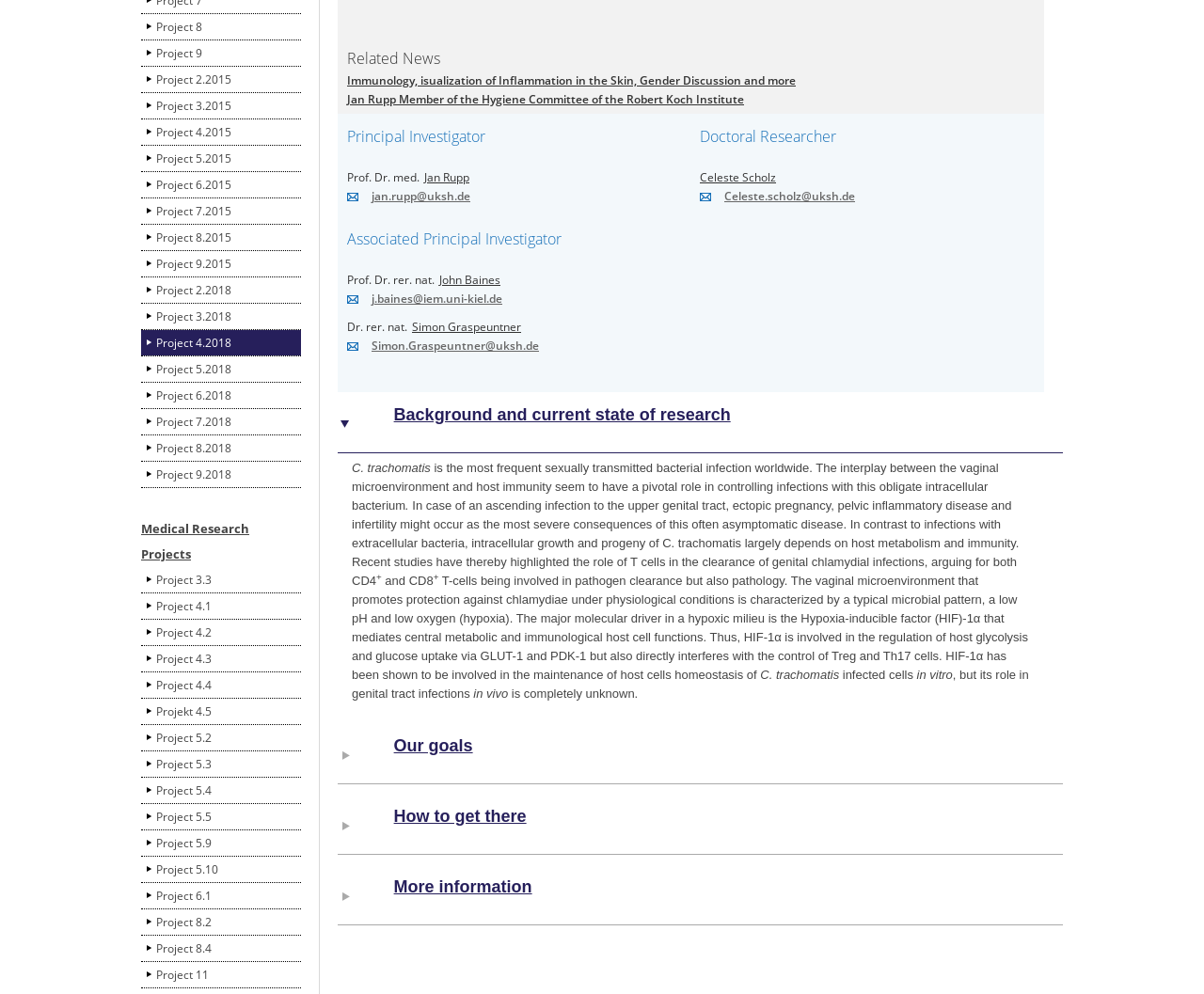Locate the bounding box of the UI element based on this description: "Simon.Graspeuntner@uksh.de". Provide four float numbers between 0 and 1 as [left, top, right, bottom].

[0.309, 0.34, 0.448, 0.356]